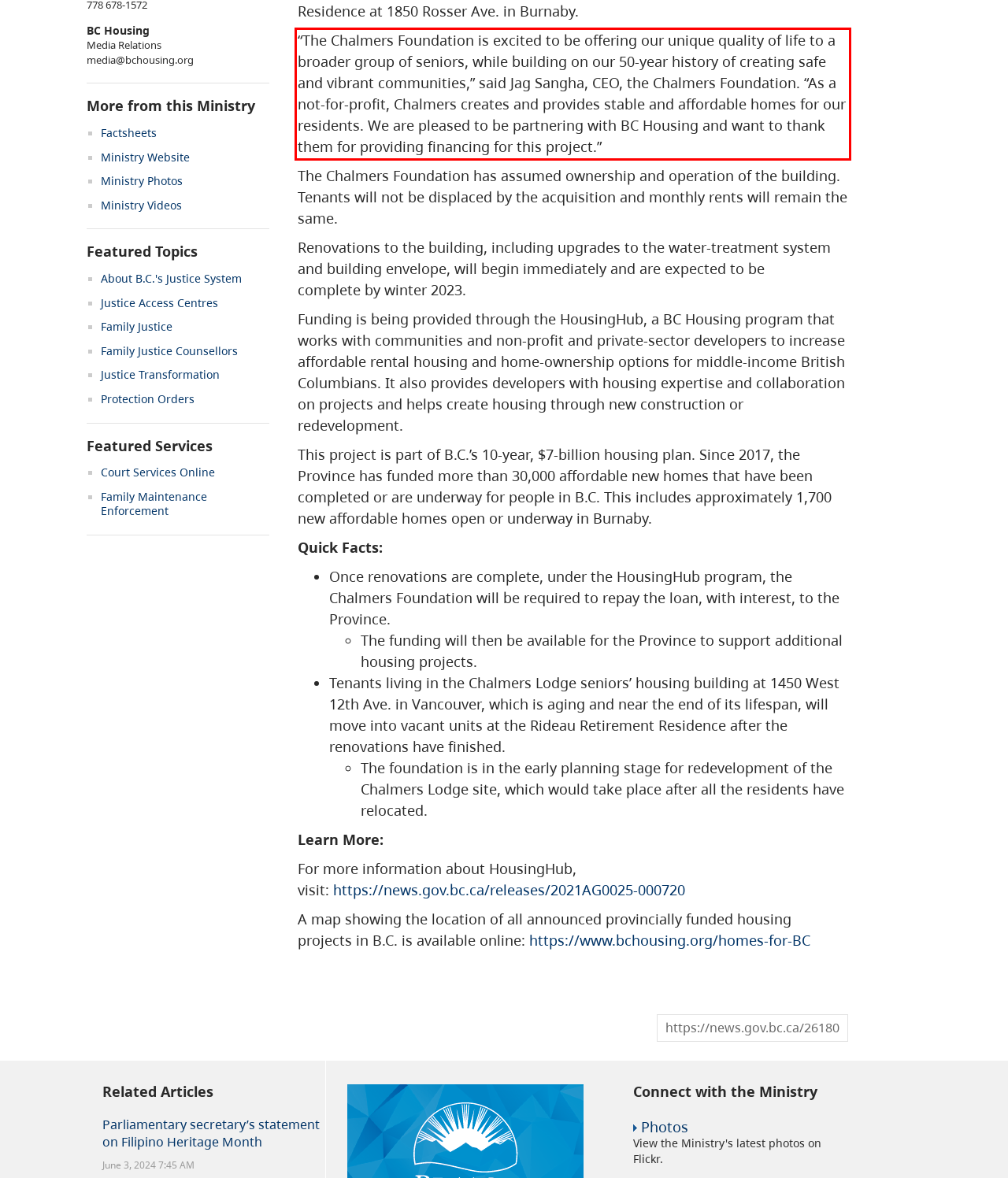Using the provided webpage screenshot, recognize the text content in the area marked by the red bounding box.

“The Chalmers Foundation is excited to be offering our unique quality of life to a broader group of seniors, while building on our 50-year history of creating safe and vibrant communities,” said Jag Sangha, CEO, the Chalmers Foundation. “As a not-for-profit, Chalmers creates and provides stable and affordable homes for our residents. We are pleased to be partnering with BC Housing and want to thank them for providing financing for this project.”